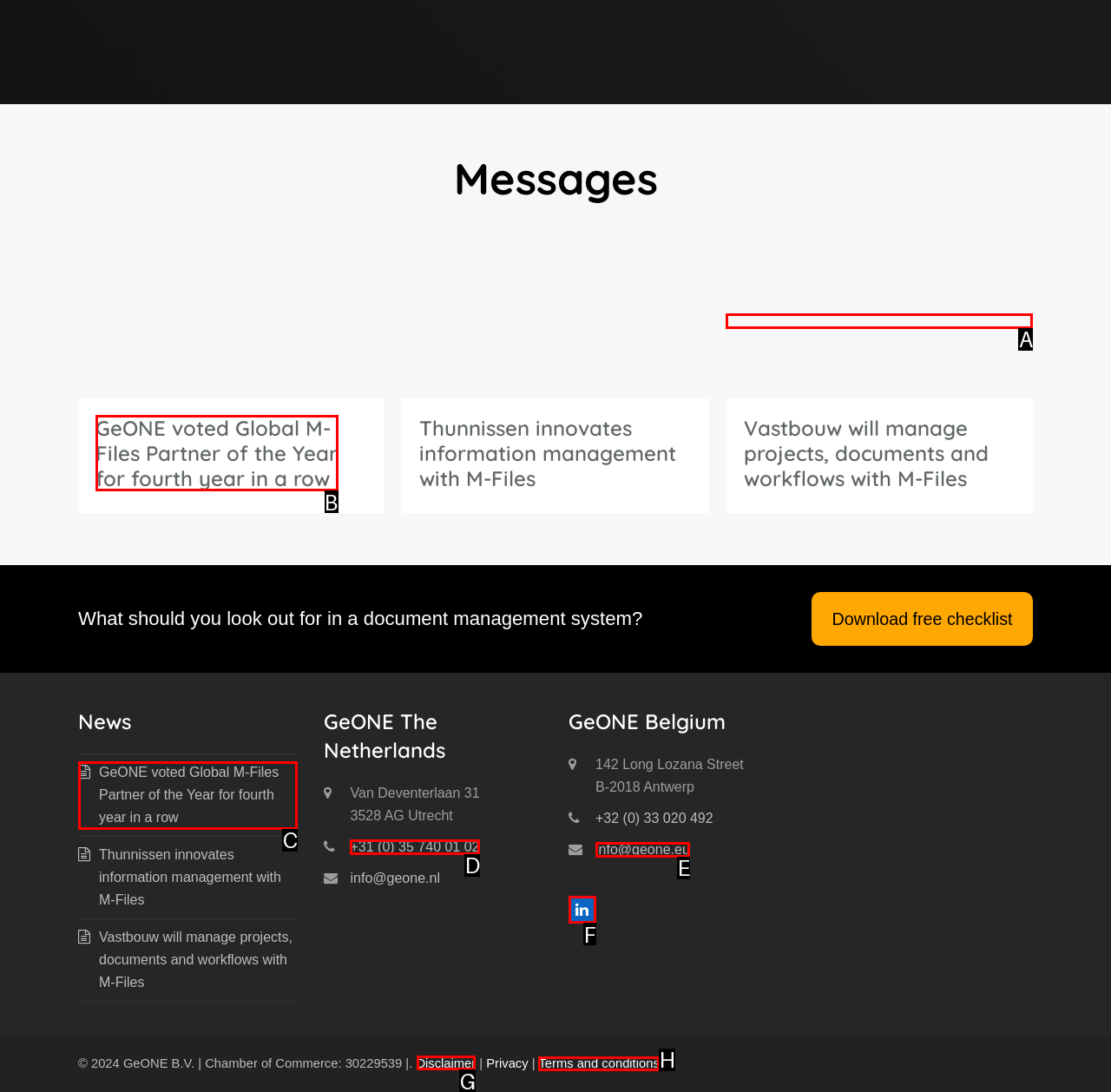Tell me which letter corresponds to the UI element that should be clicked to fulfill this instruction: View the disclaimer
Answer using the letter of the chosen option directly.

G